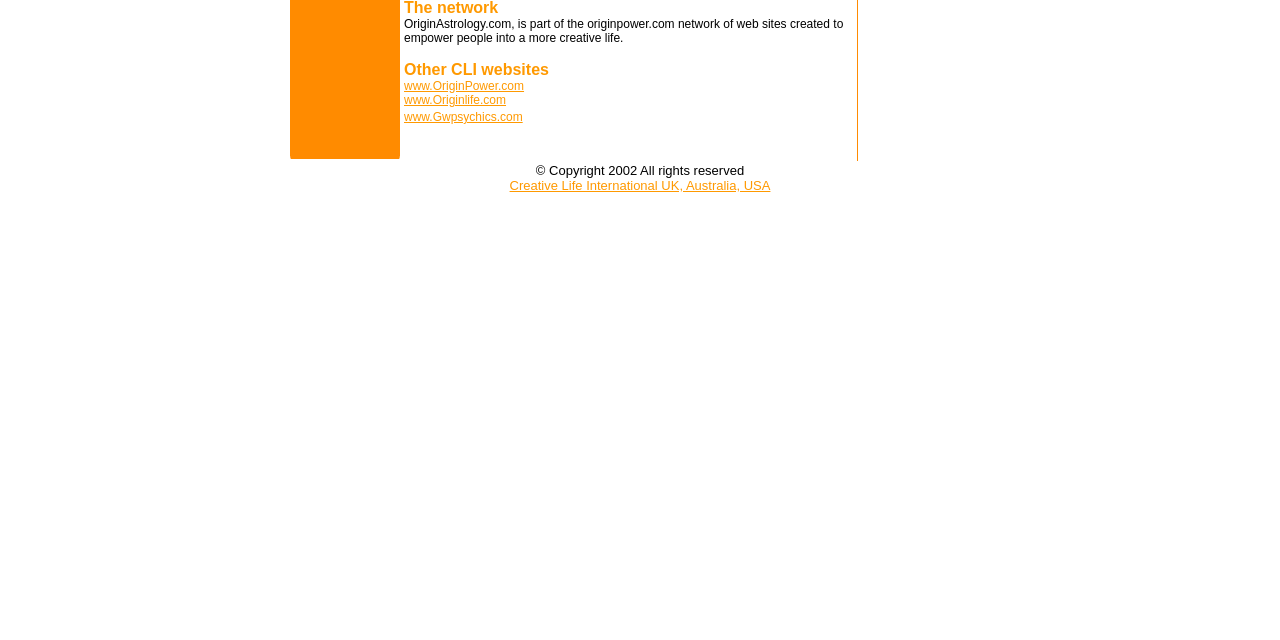Given the webpage screenshot and the description, determine the bounding box coordinates (top-left x, top-left y, bottom-right x, bottom-right y) that define the location of the UI element matching this description: www.OriginPower.com

[0.316, 0.119, 0.409, 0.145]